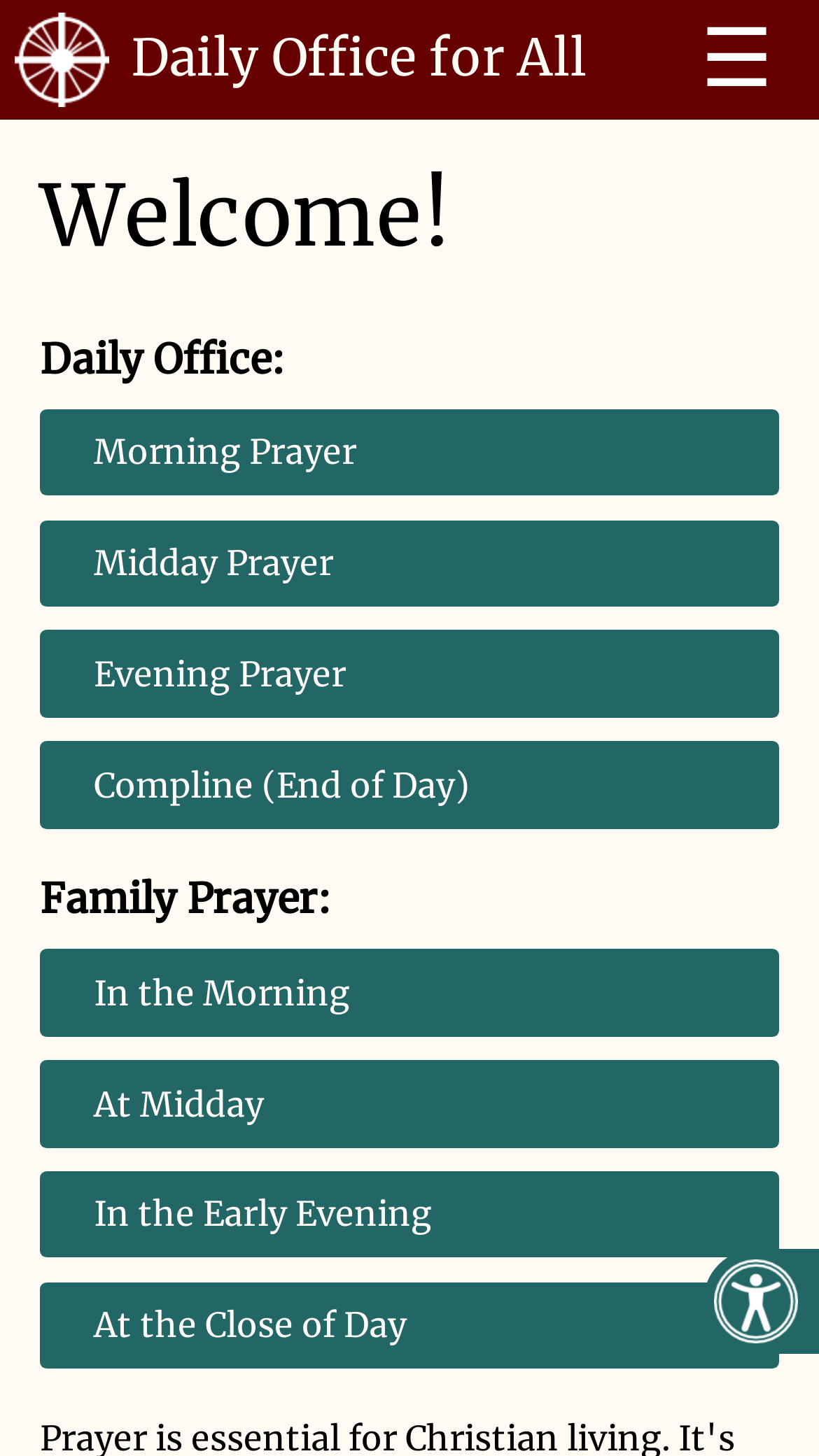Reply to the question with a brief word or phrase: How many prayer categories are there?

2